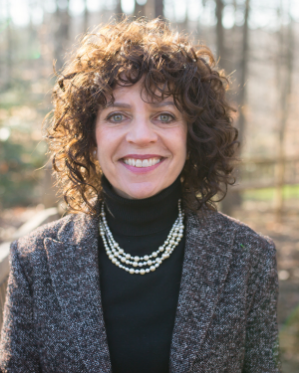What is Joan Wittan's profession?
Please interpret the details in the image and answer the question thoroughly.

The caption associates the image with Joan Wittan, a professional who specializes in neuropsychological testing and academic coaching for students, highlighting her role as part of a dedicated team focused on guiding families through personalized educational paths.